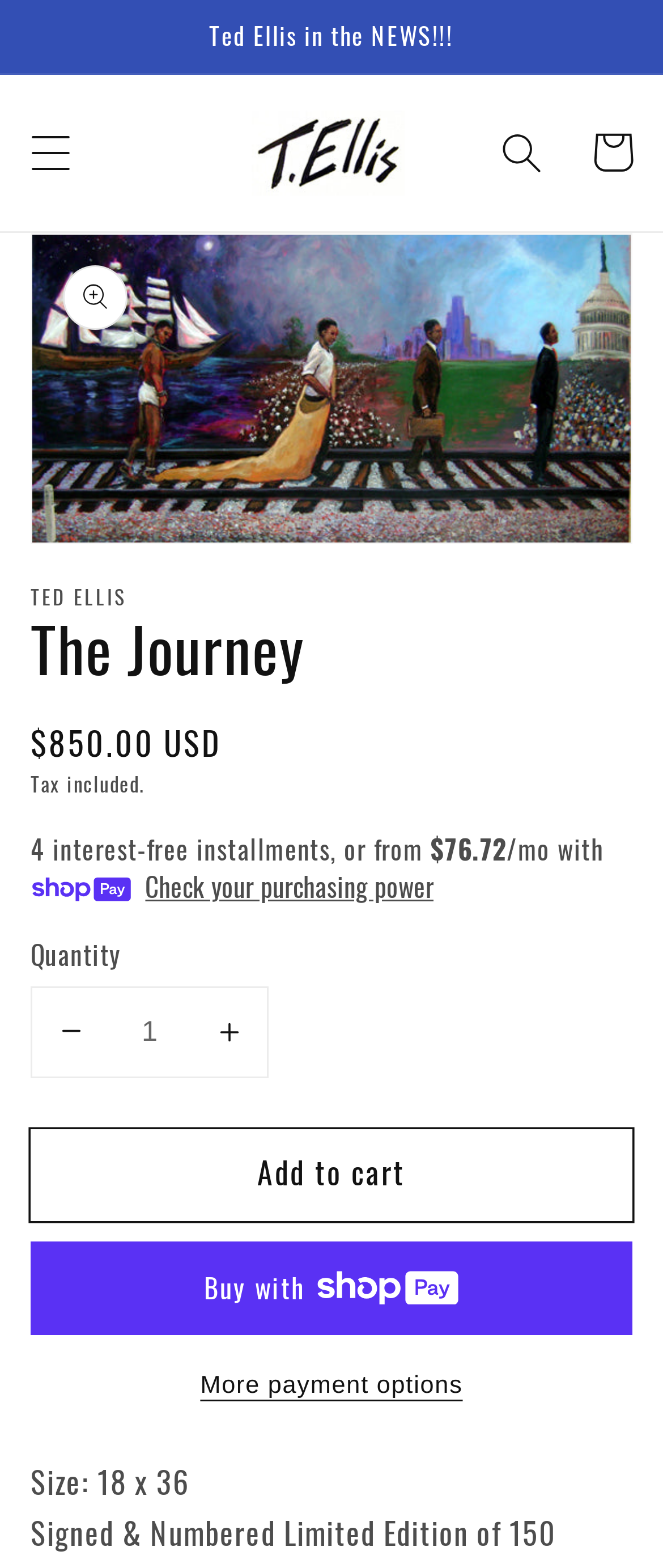What is the payment option mentioned on the page?
Provide a fully detailed and comprehensive answer to the question.

I found the payment option by looking at the image 'Shop Pay' and the corresponding text 'Buy now with ShopPay'.